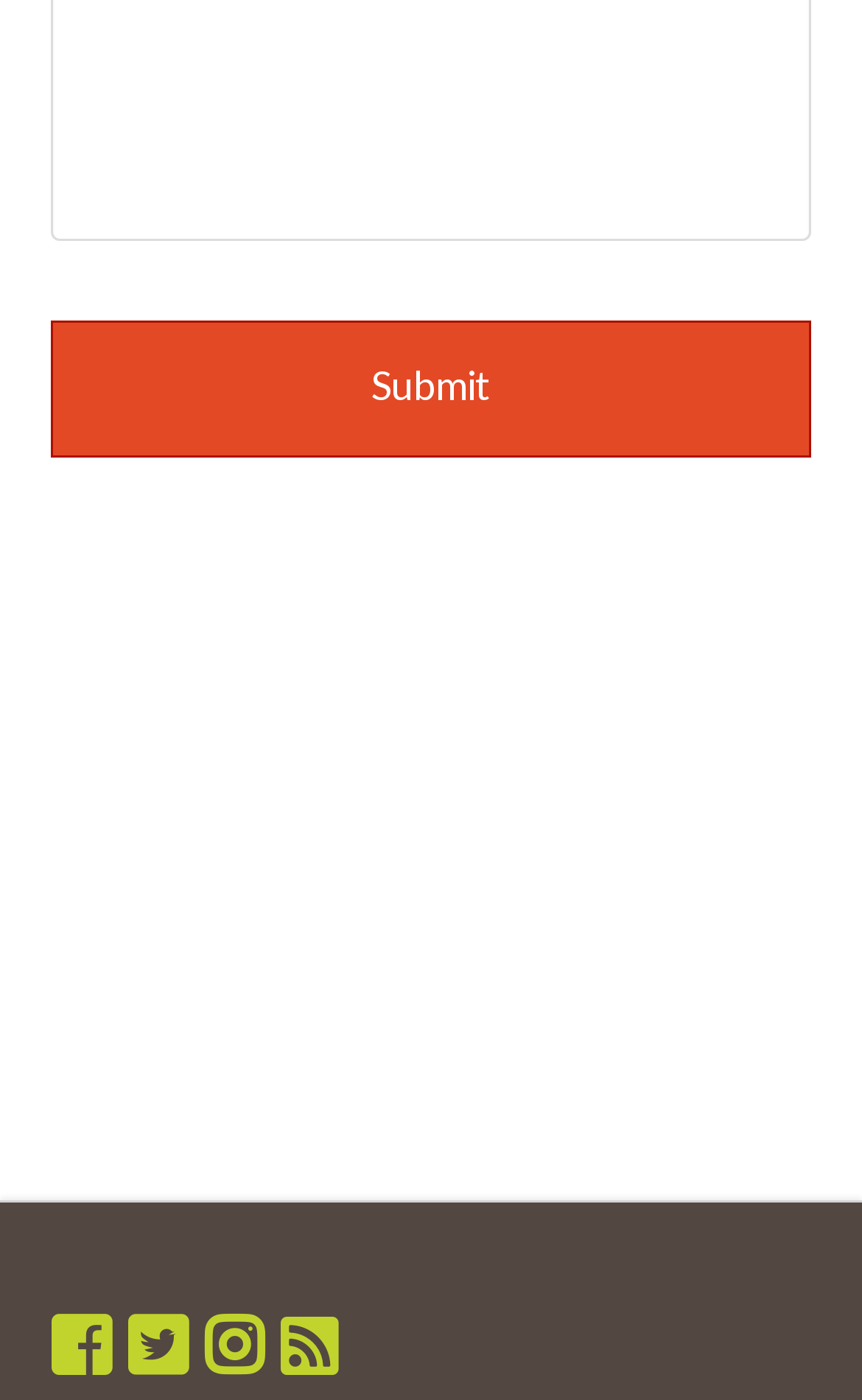Please provide a comprehensive response to the question below by analyzing the image: 
What is the tone of the text 'Let go and celebrate with family, friends, and co-workers'?

The text 'Let go and celebrate with family, friends, and co-workers' has an inviting tone, suggesting that the webpage is promoting a celebratory atmosphere and encouraging users to book or rent the banquet and party rooms for their events.